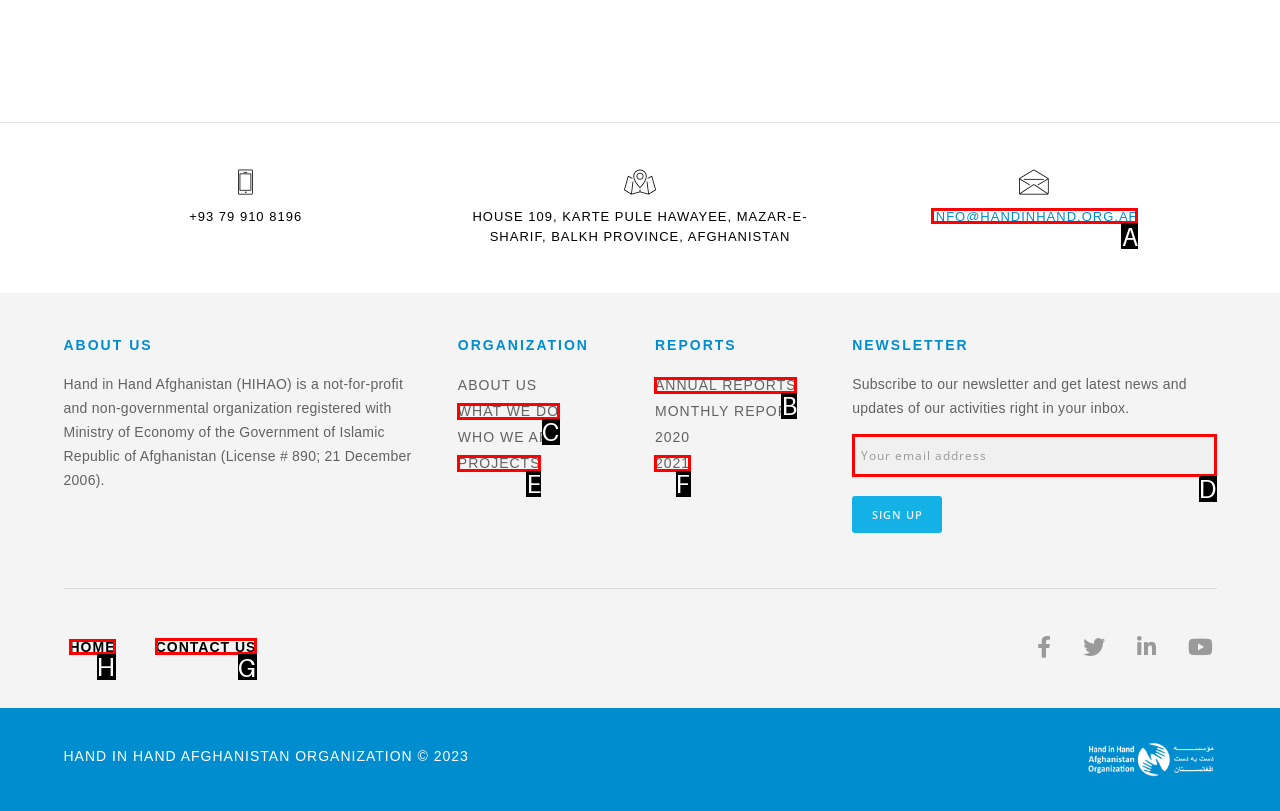Identify the letter of the option that should be selected to accomplish the following task: Go to the HOME page. Provide the letter directly.

H